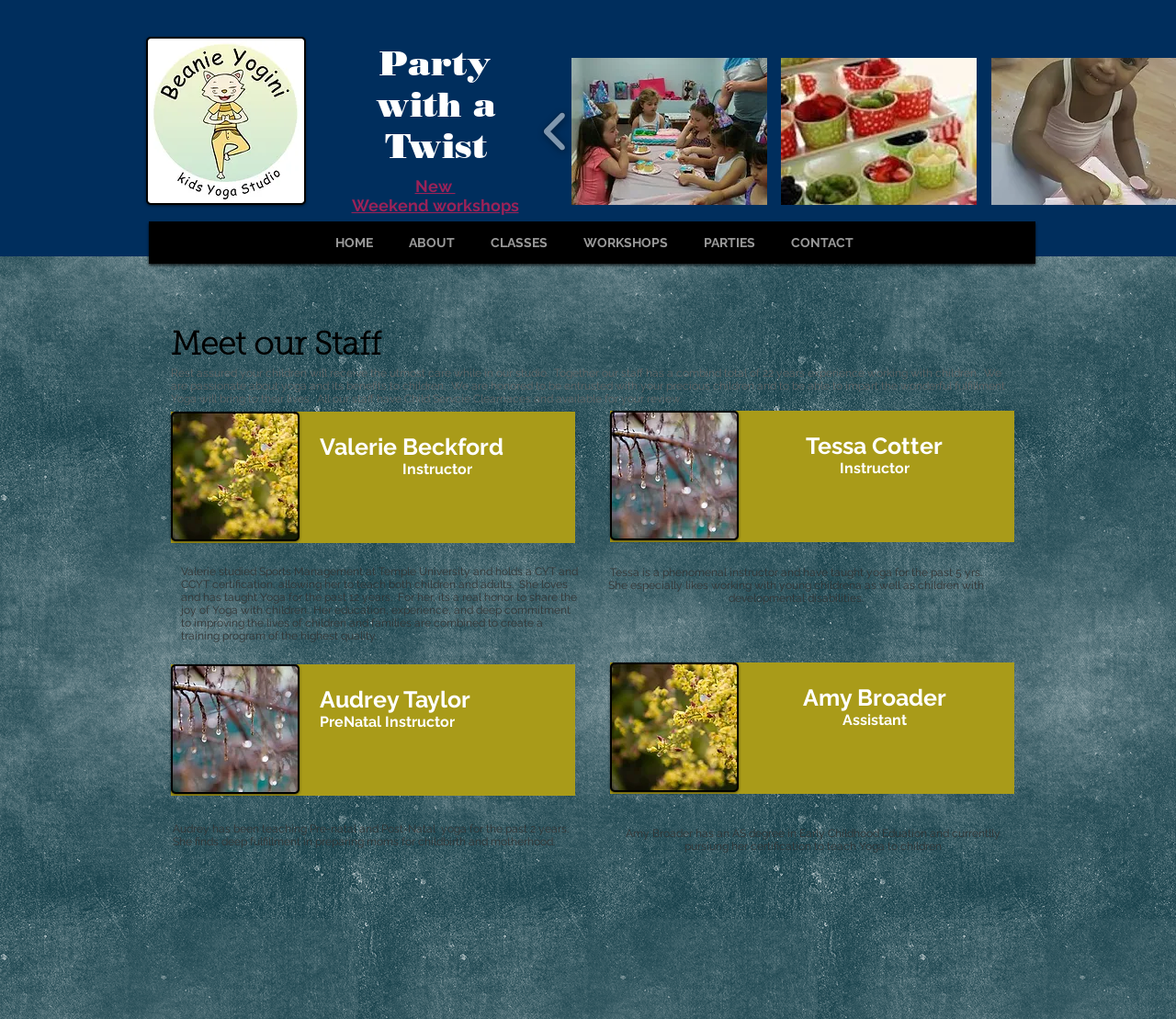Please identify the bounding box coordinates of the element I need to click to follow this instruction: "Click the 'New' link".

[0.353, 0.173, 0.387, 0.192]